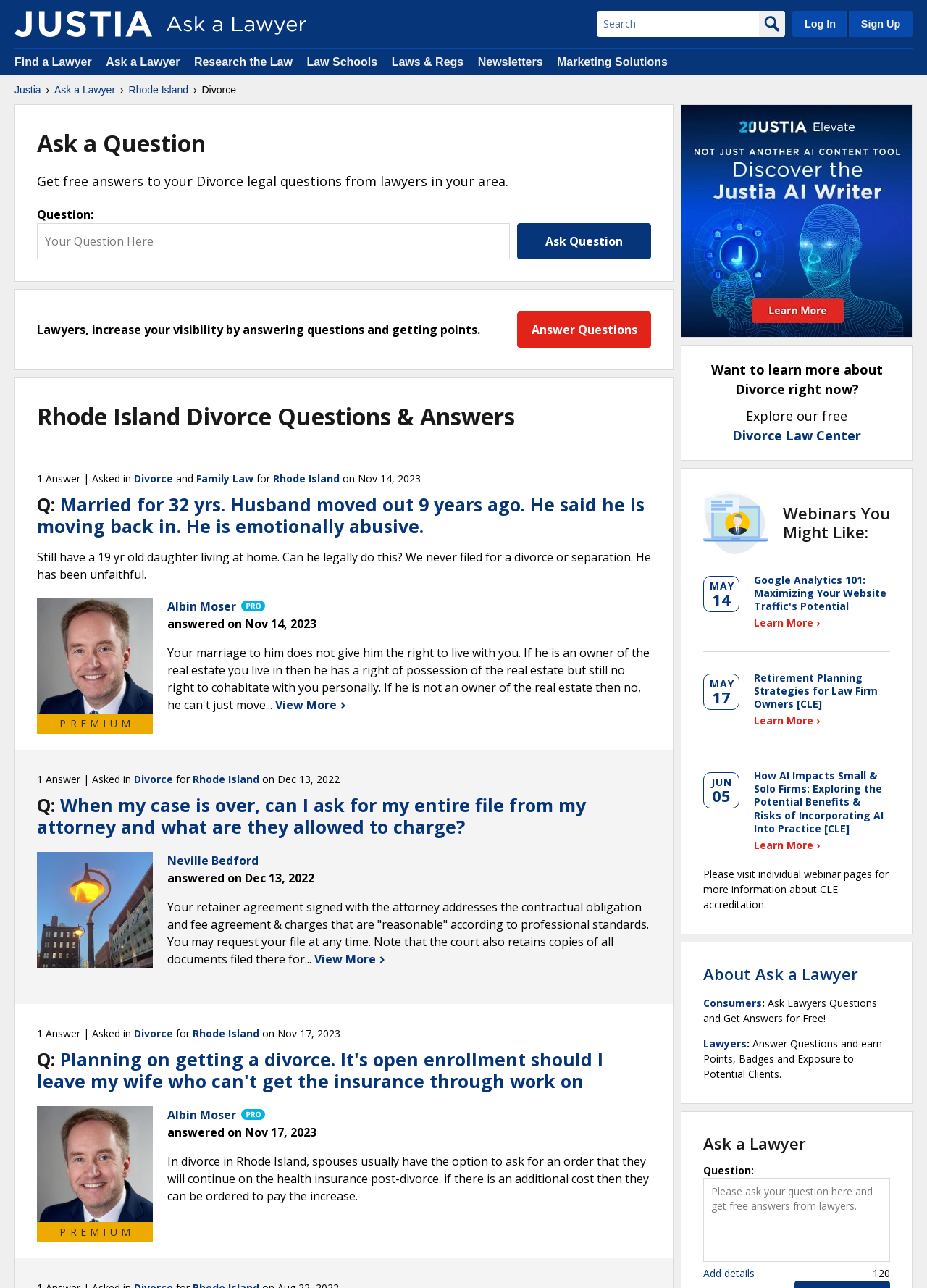Utilize the details in the image to thoroughly answer the following question: What is the format of the questions and answers on this webpage?

The webpage uses a question-and-answer format to display the content. Each question is followed by one or more answers, and the answers are provided by lawyers in the relevant field. The format is easy to read and understand, making it simple for users to find the information they need.